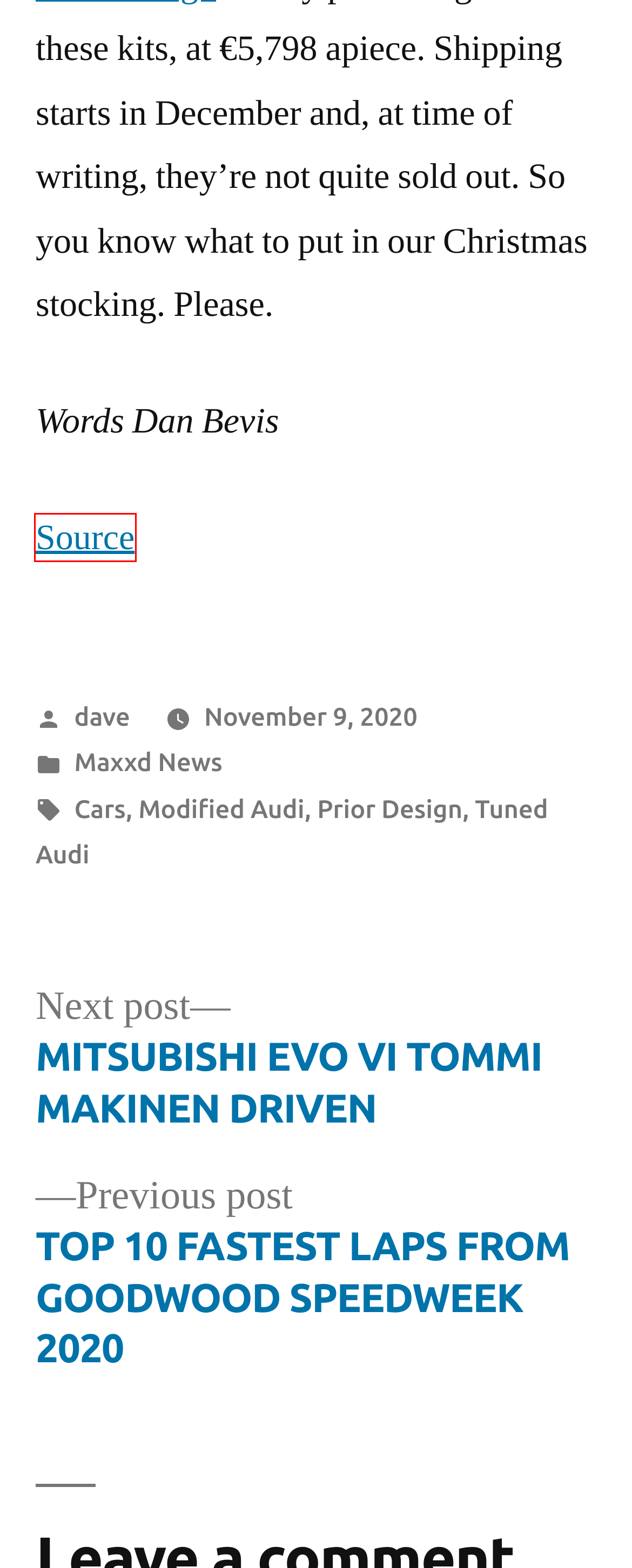Provided is a screenshot of a webpage with a red bounding box around an element. Select the most accurate webpage description for the page that appears after clicking the highlighted element. Here are the candidates:
A. Car Shows – Maxxd.com
B. New Products – Maxxd.com
C. MITSUBISHI EVO VI TOMMI MAKINEN DRIVEN – Maxxd.com
D. PRIOR DESIGN AUDI B3 COUPÉ | Fast Car
E. TOP 10 FASTEST LAPS FROM GOODWOOD SPEEDWEEK 2020 – Maxxd.com
F. Modified Audi – Maxxd.com
G. Oil & Lubrication – Maxxd.com
H. Tuned Audi – Maxxd.com

D